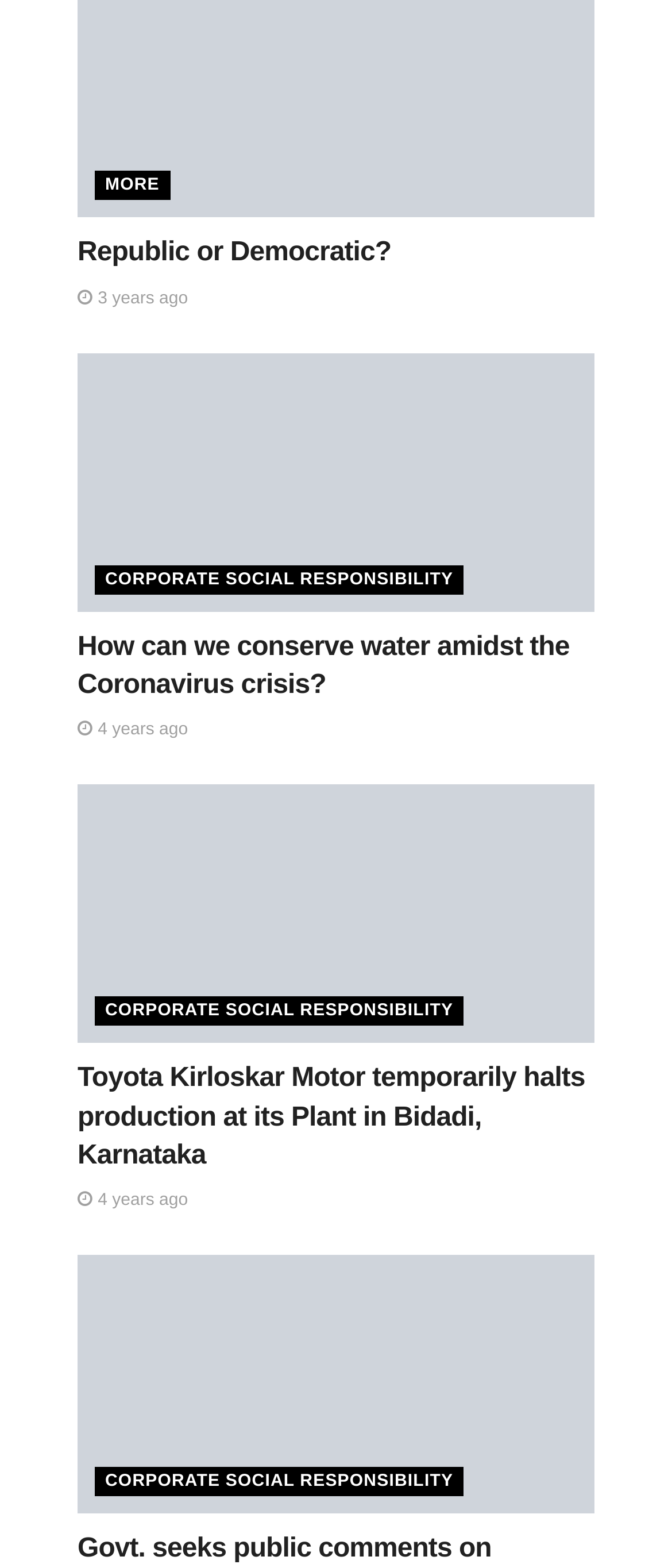With reference to the screenshot, provide a detailed response to the question below:
What is the theme of the articles?

Multiple articles have links with the text 'CORPORATE SOCIAL RESPONSIBILITY' which suggests that the theme of the articles is related to Corporate Social Responsibility.